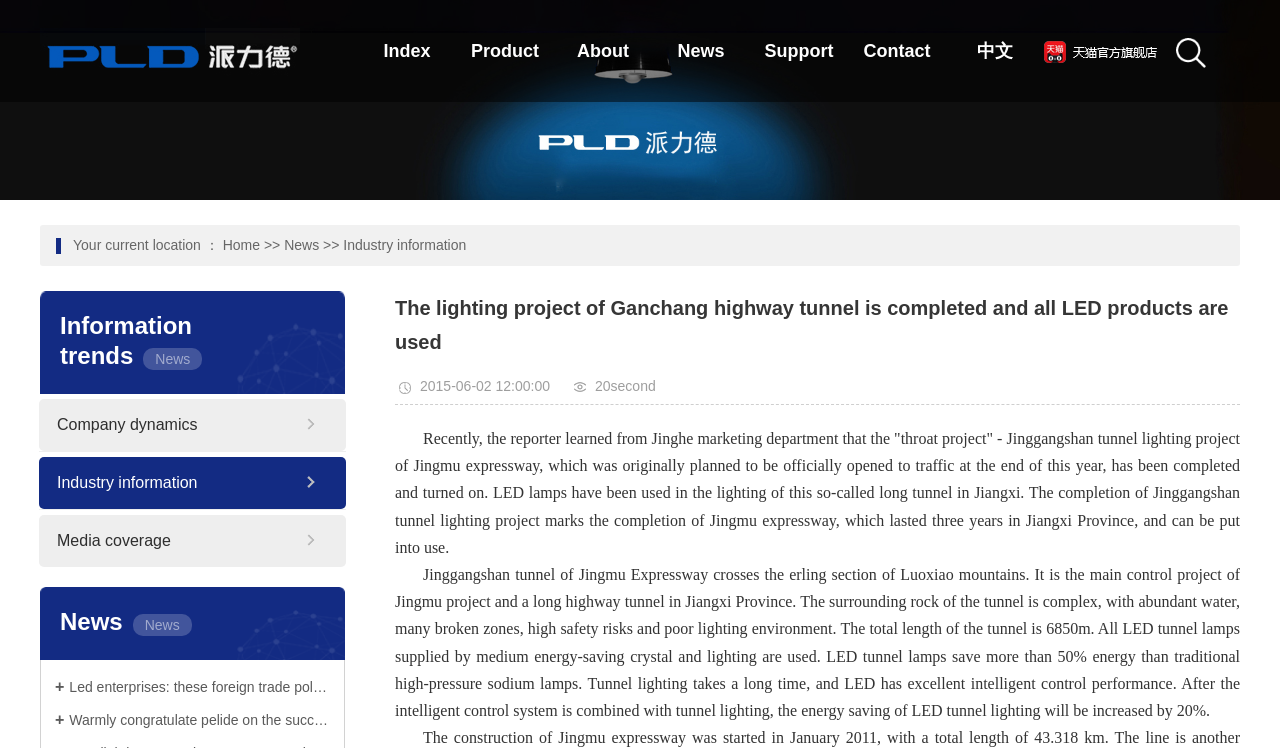Identify the bounding box coordinates for the UI element described as follows: Non Rechargeable Series. Use the format (top-left x, top-left y, bottom-right x, bottom-right y) and ensure all values are floating point numbers between 0 and 1.

[0.324, 0.136, 0.48, 0.187]